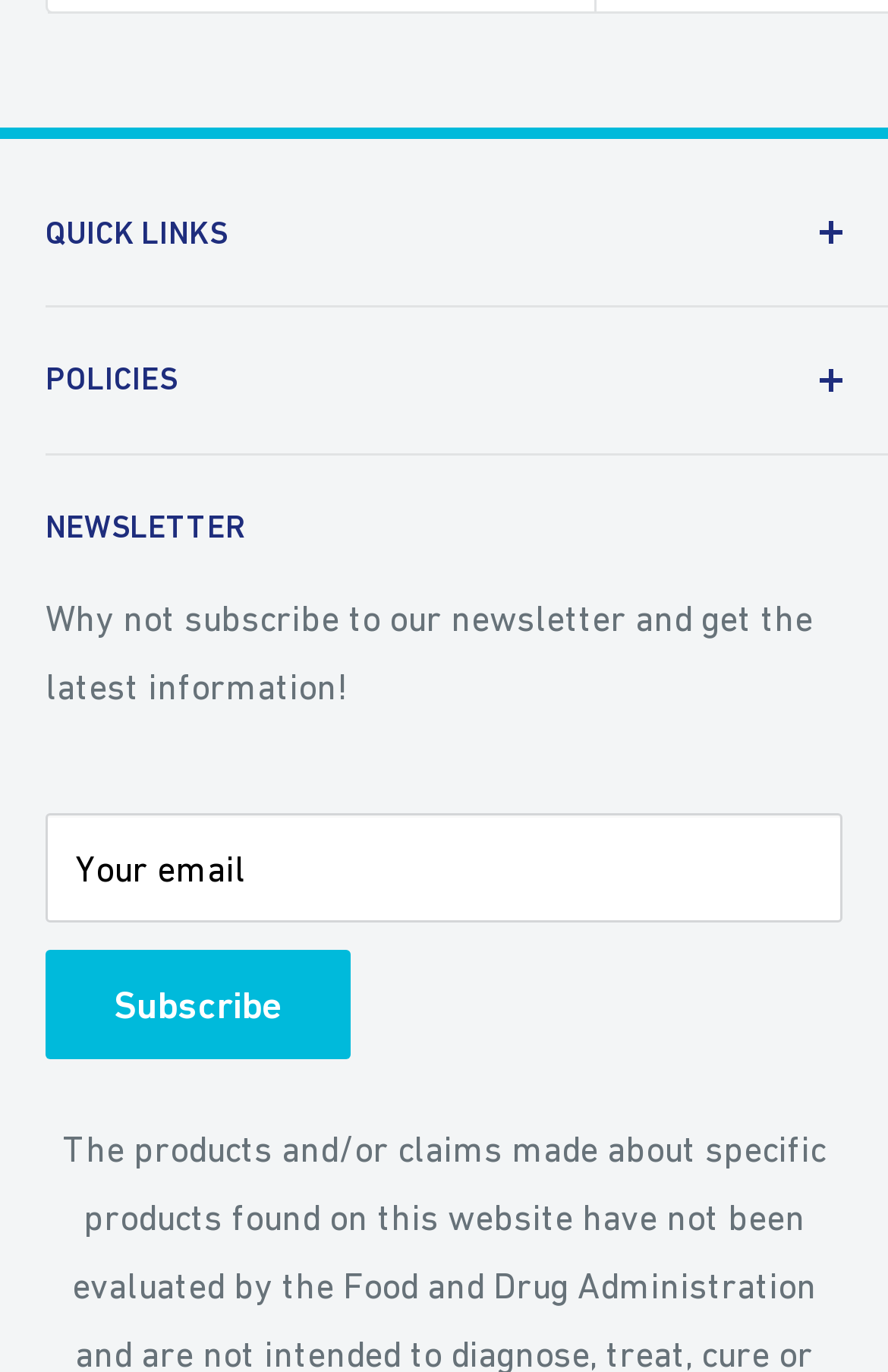What is the call-to-action button below the newsletter section?
Based on the image, answer the question in a detailed manner.

The call-to-action button is located below the textbox with a label 'Your email' and has a bounding box coordinate of [0.051, 0.693, 0.395, 0.772]. The button's text is 'Subscribe', suggesting that it is used to submit the email address for newsletter subscription.